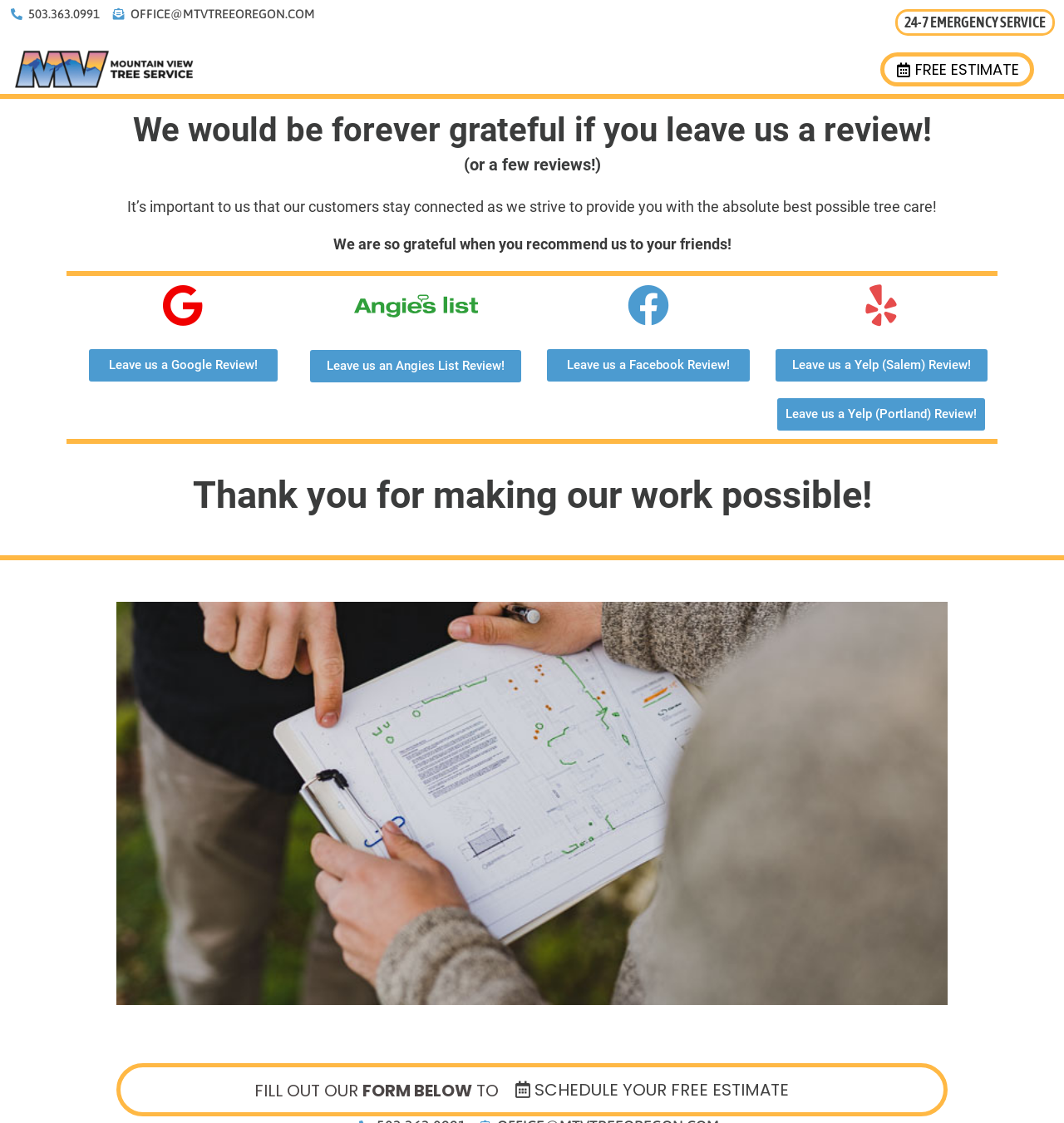Extract the bounding box coordinates of the UI element described: "24-7 EMERGENCY SERVICE". Provide the coordinates in the format [left, top, right, bottom] with values ranging from 0 to 1.

[0.841, 0.008, 0.991, 0.032]